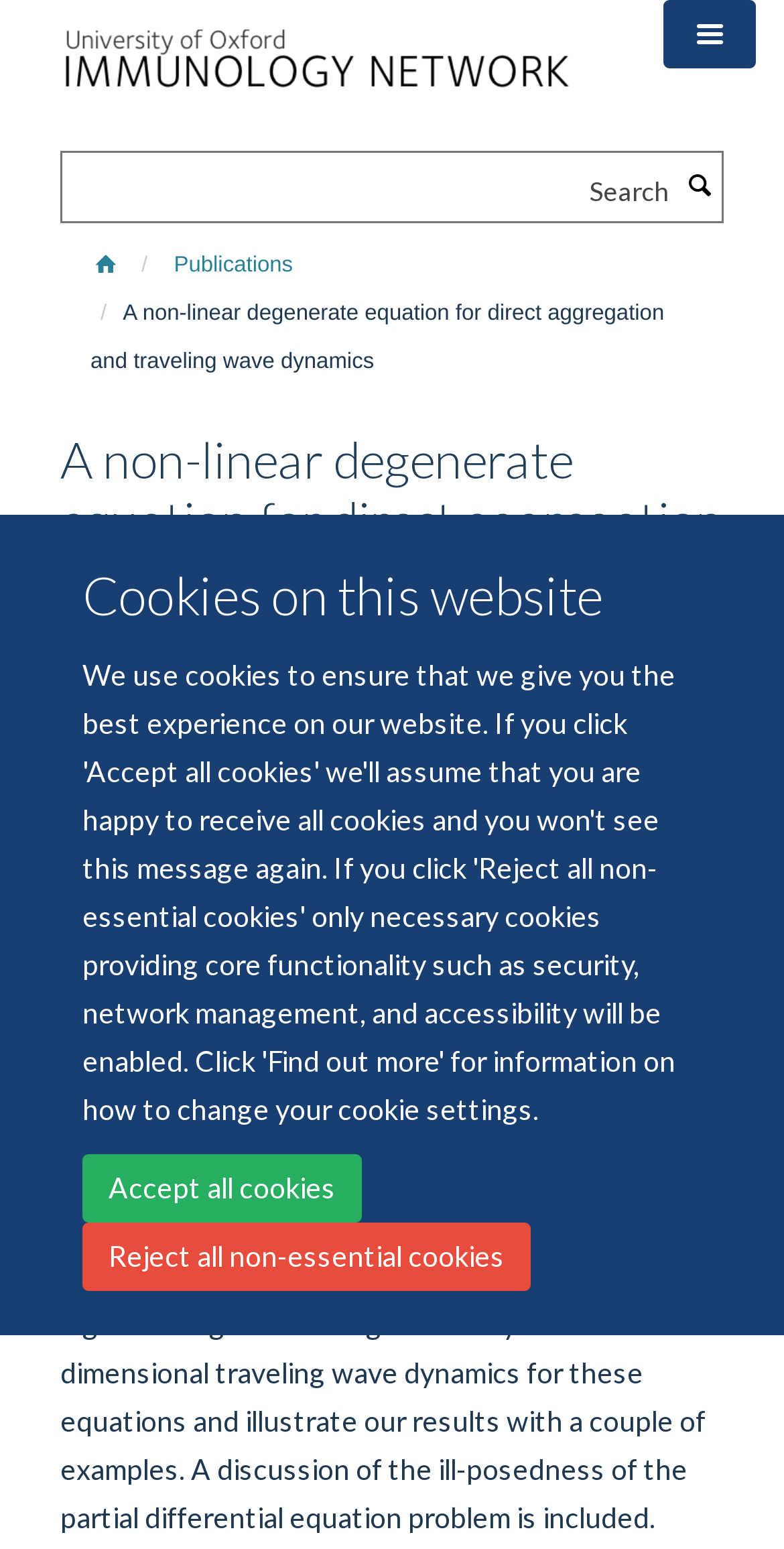Kindly respond to the following question with a single word or a brief phrase: 
What is the purpose of the search box?

To search publications